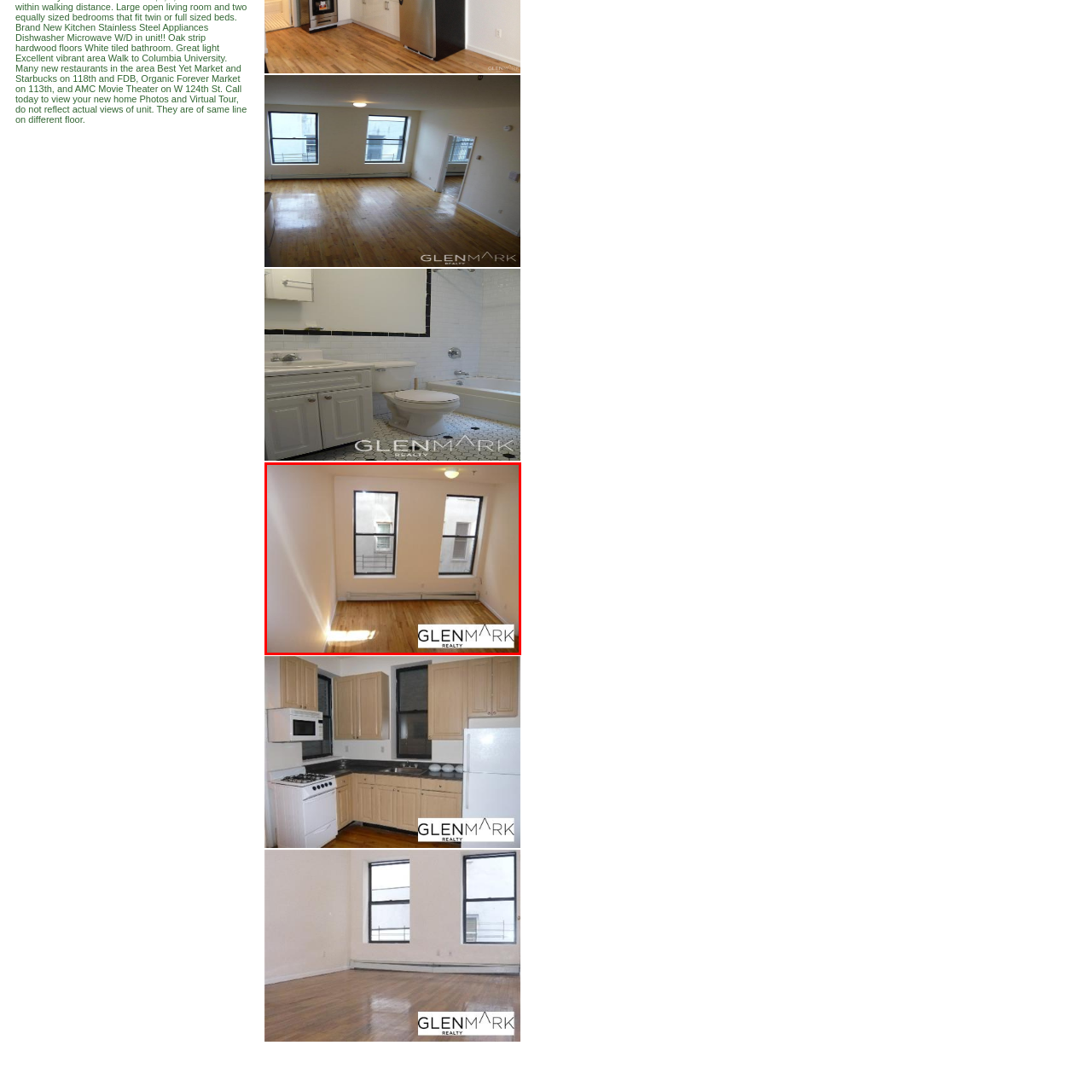Observe the highlighted image and answer the following: What effect do the large windows have?

Allow natural light